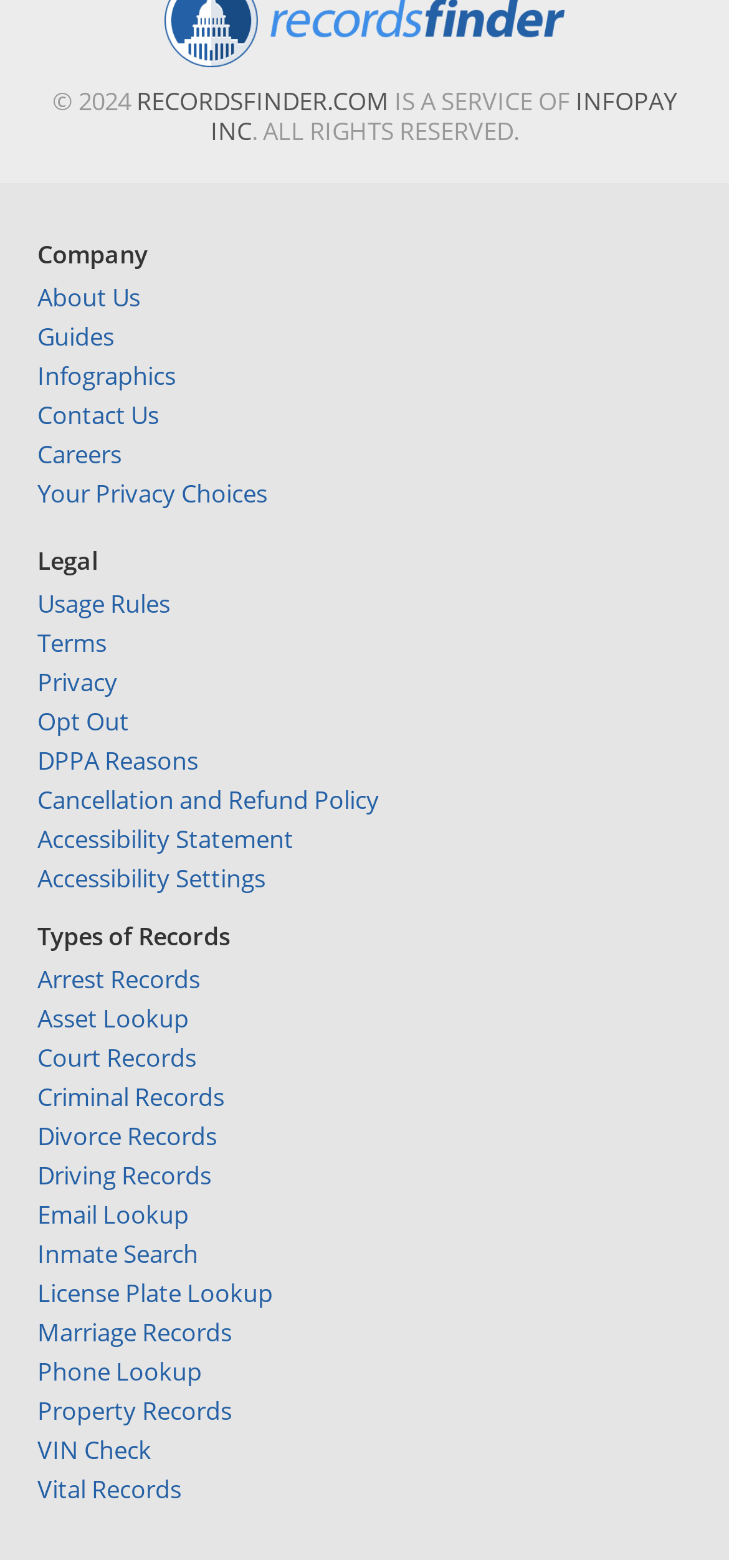Please identify the bounding box coordinates of the element's region that I should click in order to complete the following instruction: "Click on About Us". The bounding box coordinates consist of four float numbers between 0 and 1, i.e., [left, top, right, bottom].

[0.051, 0.18, 0.949, 0.199]